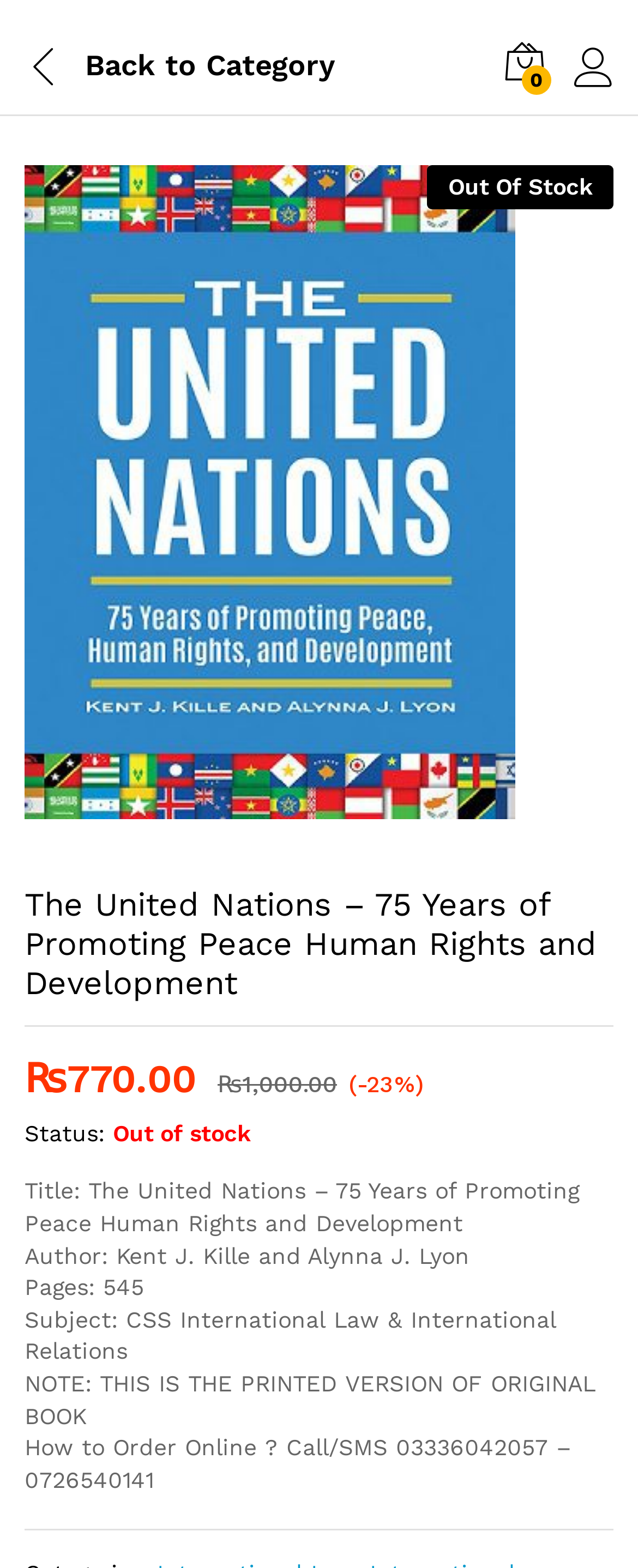What is the discounted price of the book?
Please answer the question with a detailed and comprehensive explanation.

I found the discounted price of the book by looking at the static text elements with the text '₨' and '770.00' which are located at the bounding box coordinates [0.038, 0.674, 0.105, 0.703] and [0.105, 0.674, 0.308, 0.703] respectively.